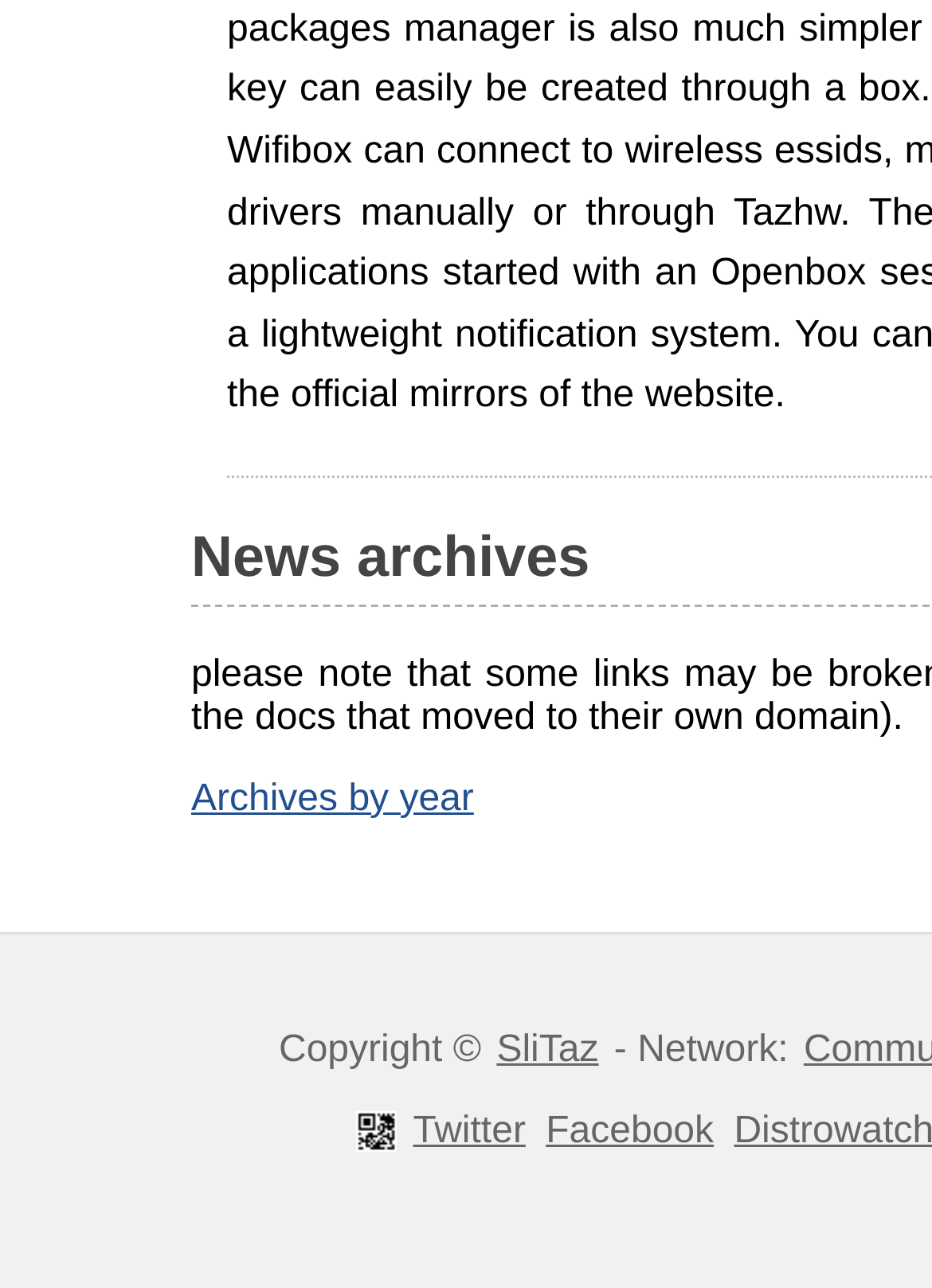Reply to the question below using a single word or brief phrase:
What is the image at the bottom of the page?

SliTaz @